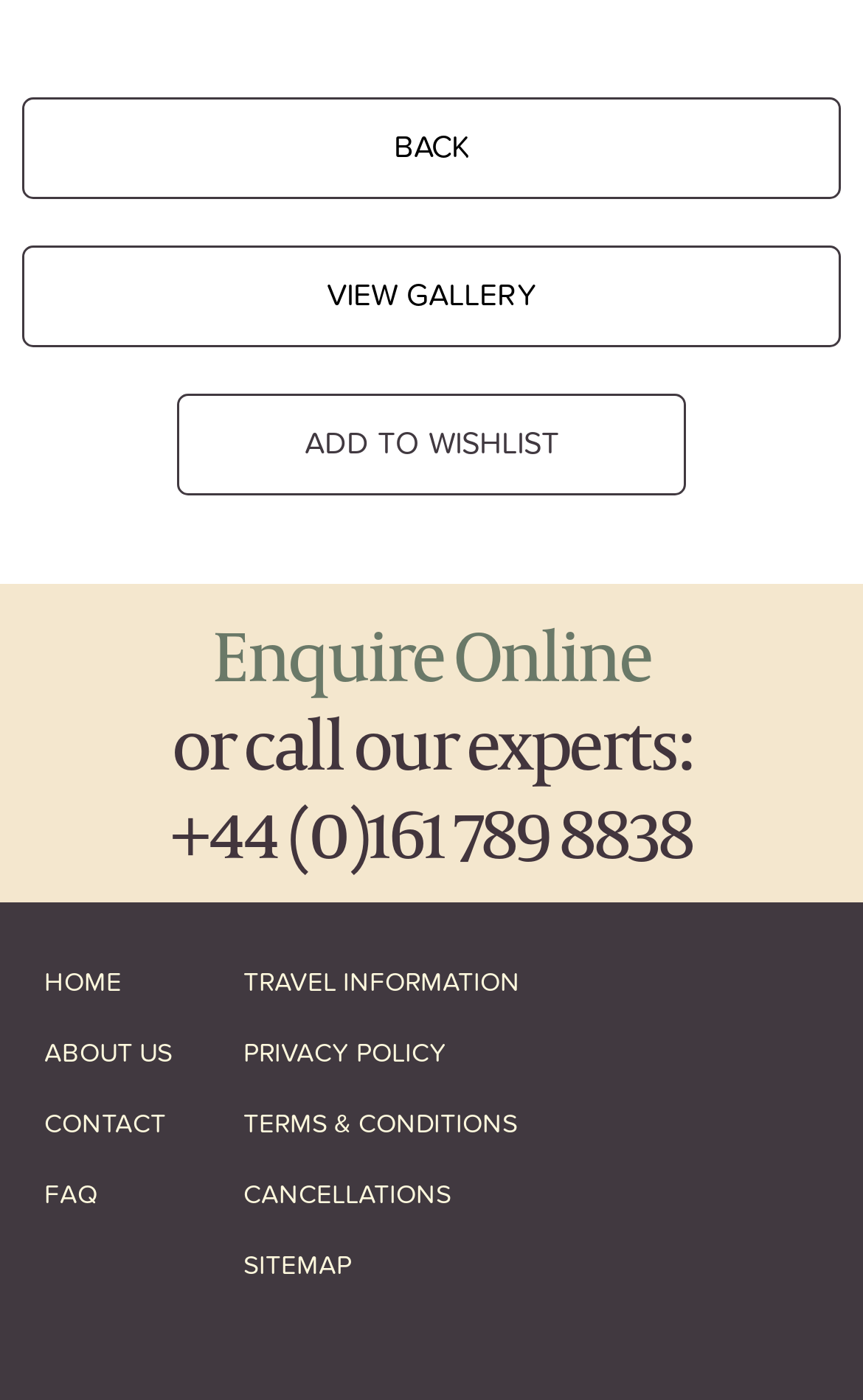Identify the bounding box coordinates of the HTML element based on this description: "TERMS & CONDITIONS".

[0.282, 0.777, 0.821, 0.827]